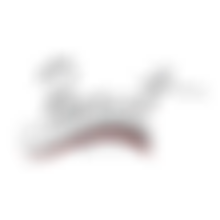Offer a detailed explanation of what is depicted in the image.

This image features a circular laptop sticker design, characterized by a blend of abstract and illustrative elements. The color palette is predominantly light, with soft tones that emphasize its graphic appeal. The sticker appears to combine both artistic and playful themes, making it suitable for personalizing a laptop or other surfaces. The design likely aims to resonate with a youthful audience or those who appreciate creative expression. Positioned in a context that includes other similar stickers, it complements a display of vibrant designs that aim to enhance personal style and individuality.